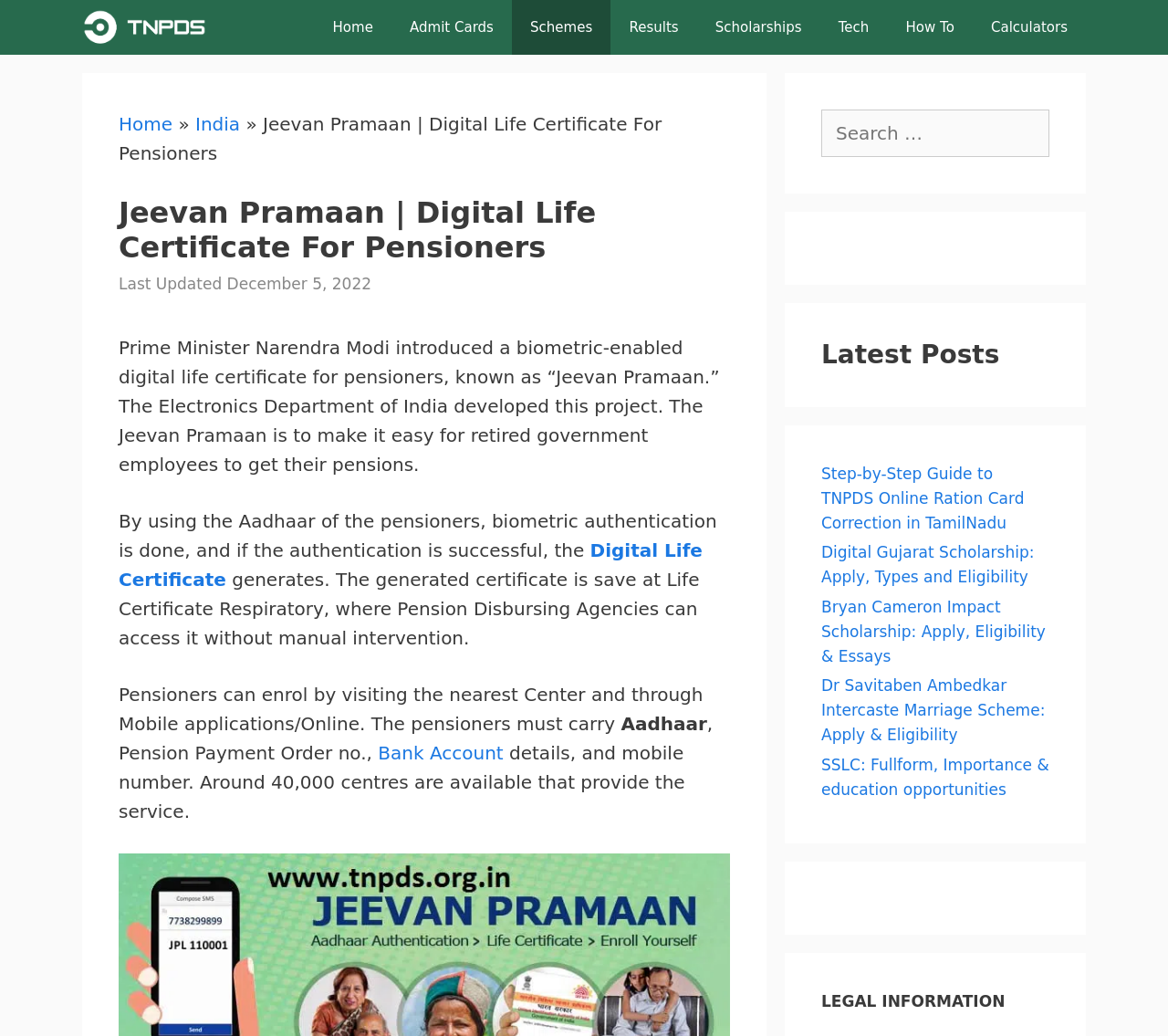How many centers are available for Jeevan Pramaan enrollment?
Provide a fully detailed and comprehensive answer to the question.

The webpage mentions that around 40,000 centers are available that provide the service of Jeevan Pramaan enrollment.